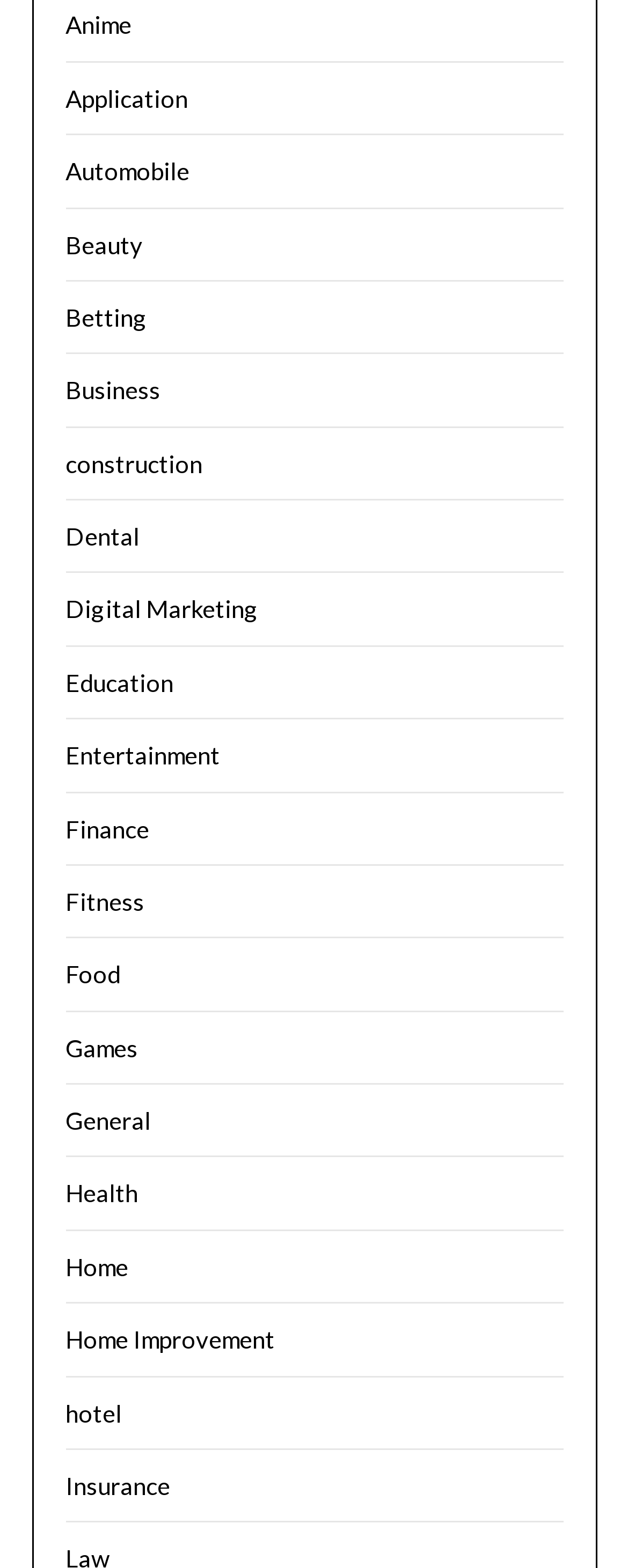Please find the bounding box coordinates of the element that needs to be clicked to perform the following instruction: "Visit Home Improvement". The bounding box coordinates should be four float numbers between 0 and 1, represented as [left, top, right, bottom].

[0.104, 0.845, 0.437, 0.863]